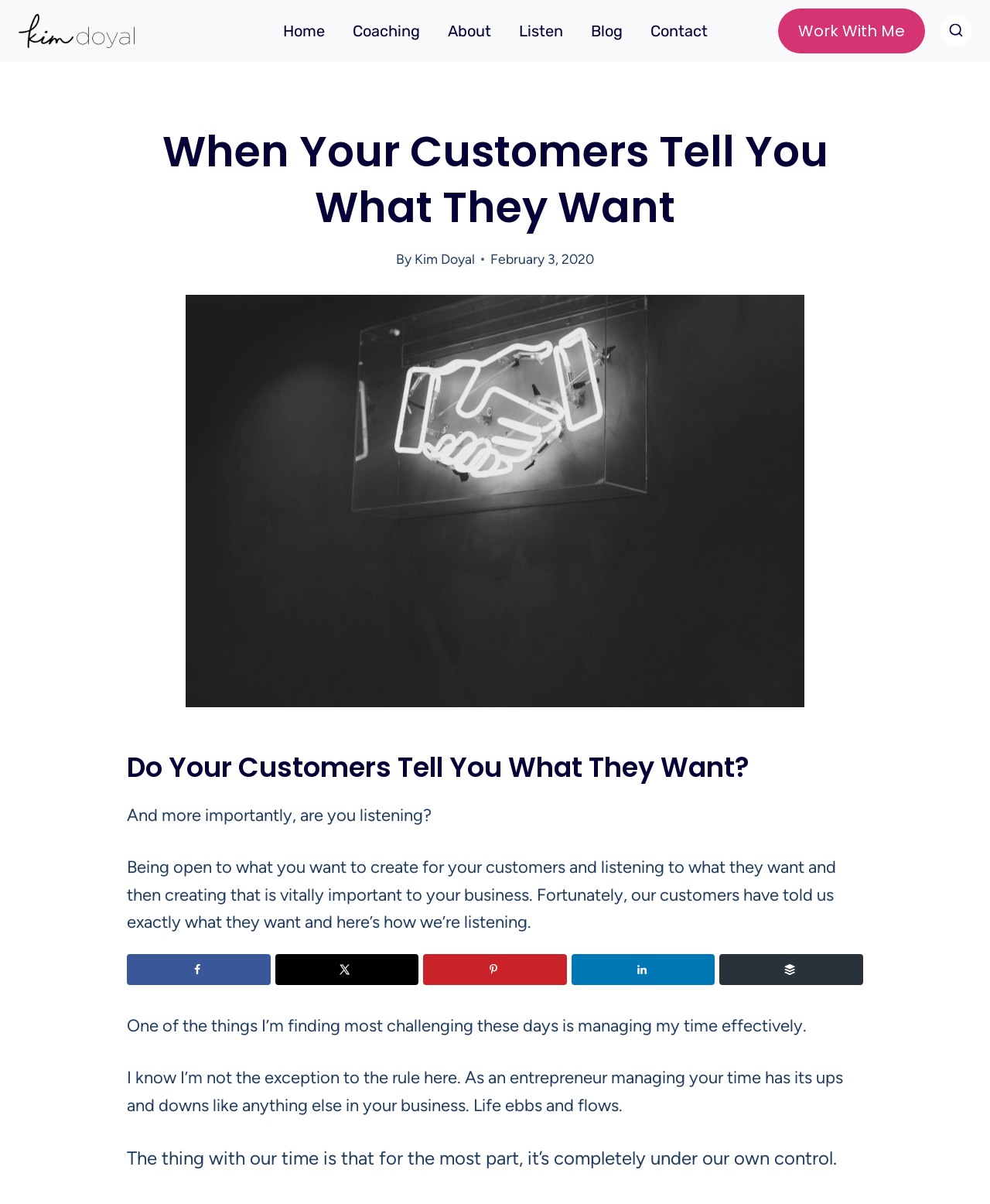What is the challenge the author is facing?
Refer to the image and provide a one-word or short phrase answer.

Managing time effectively